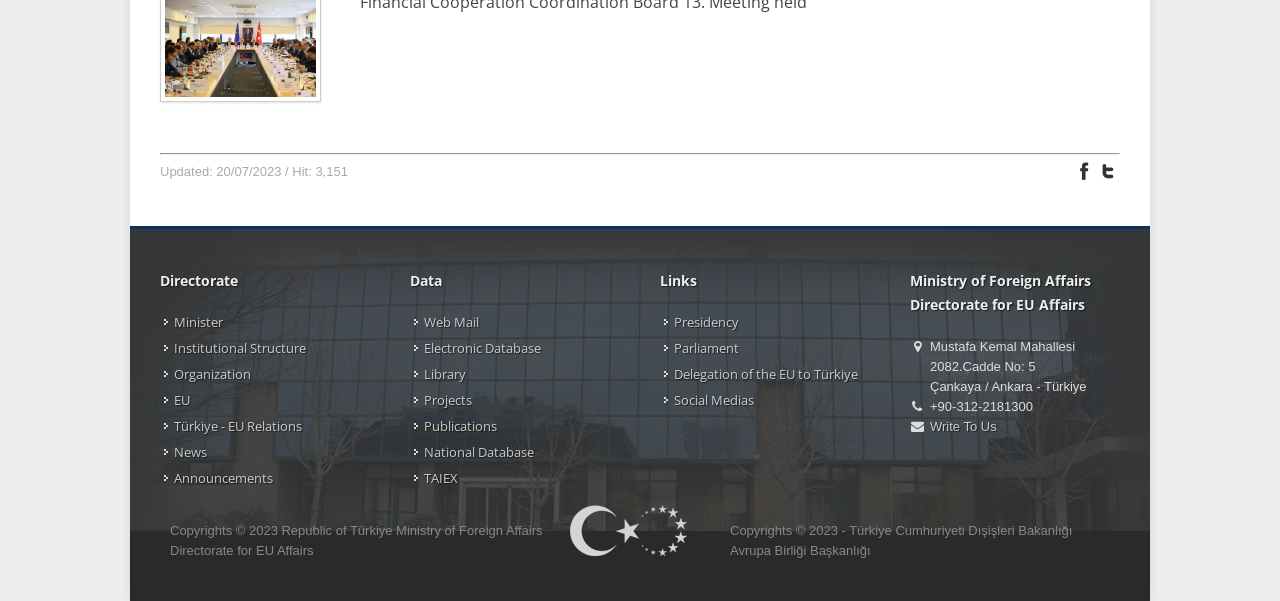Determine the bounding box coordinates of the section to be clicked to follow the instruction: "Visit the Presidency website". The coordinates should be given as four float numbers between 0 and 1, formatted as [left, top, right, bottom].

[0.519, 0.514, 0.58, 0.557]